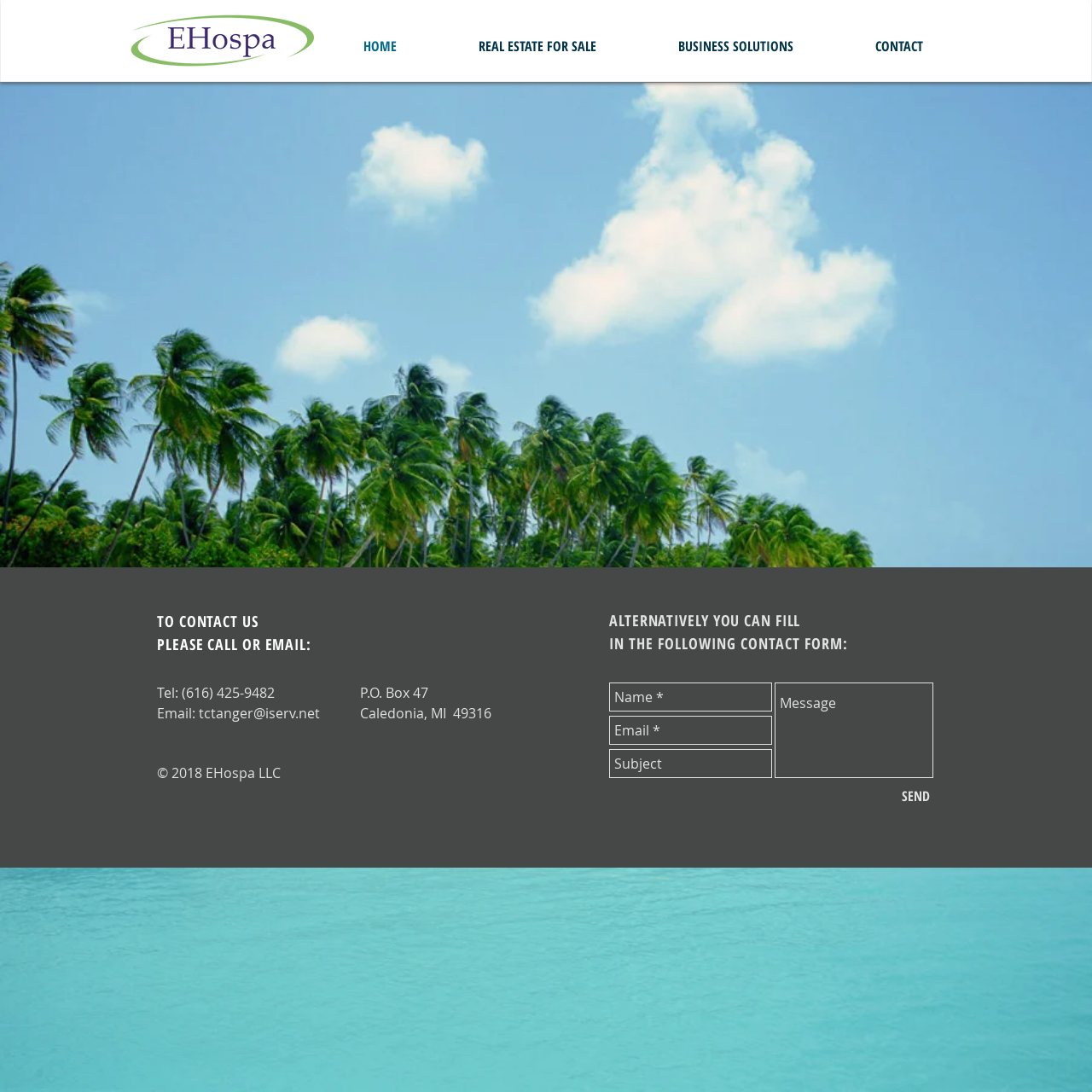Please determine the bounding box coordinates of the element to click on in order to accomplish the following task: "Click on the 'Business' link in the main menu". Ensure the coordinates are four float numbers ranging from 0 to 1, i.e., [left, top, right, bottom].

None